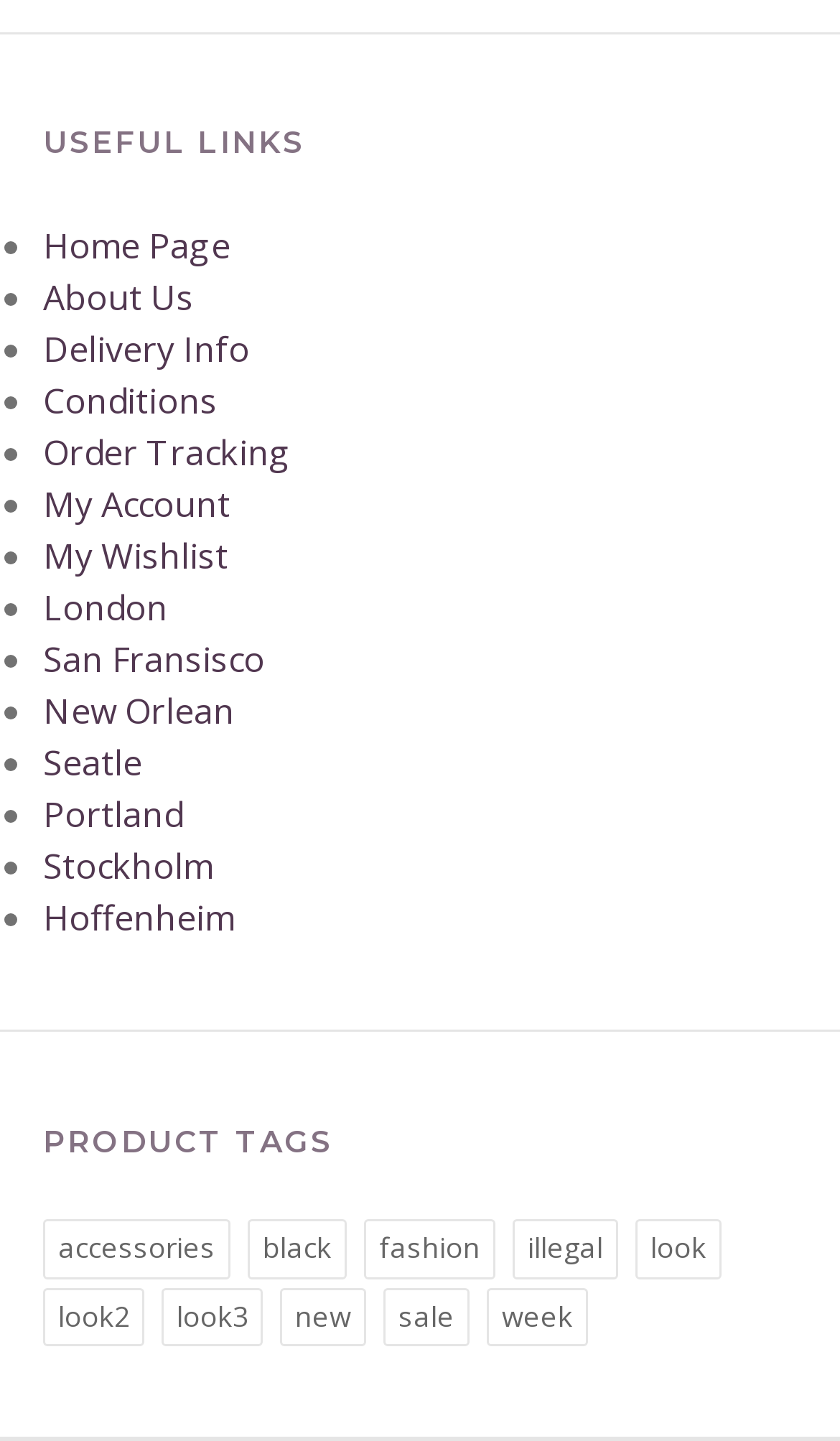For the given element description Order Tracking, determine the bounding box coordinates of the UI element. The coordinates should follow the format (top-left x, top-left y, bottom-right x, bottom-right y) and be within the range of 0 to 1.

[0.051, 0.297, 0.949, 0.333]